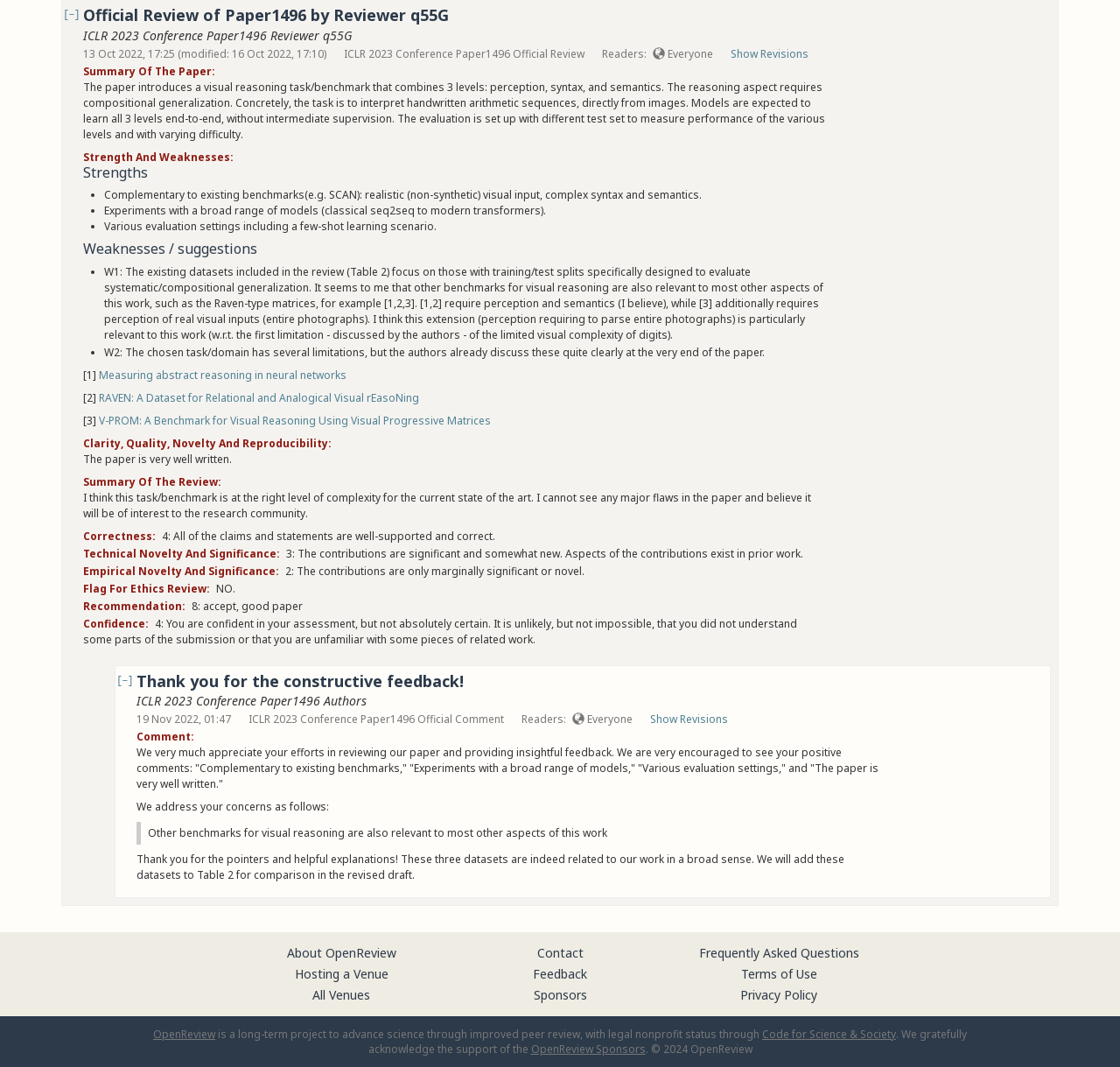Please provide the bounding box coordinates for the element that needs to be clicked to perform the following instruction: "About OpenReview". The coordinates should be given as four float numbers between 0 and 1, i.e., [left, top, right, bottom].

[0.256, 0.885, 0.354, 0.901]